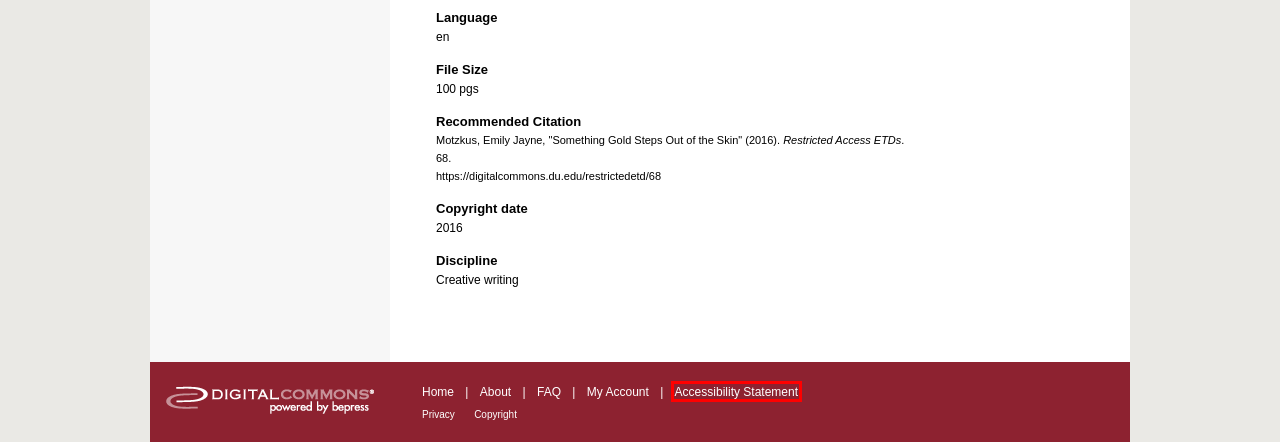Given a webpage screenshot featuring a red rectangle around a UI element, please determine the best description for the new webpage that appears after the element within the bounding box is clicked. The options are:
A. PlumX
B. University of Denver | University of Denver
C. Frequently Asked Questions | Digital Commons @ DU
D. Please Log In
E. Copyright - bepress
F. About Institutional Repositories | Digital Commons @ DU
G. Digital Commons | Digital showcase for scholarly work | Elsevier
H. Digital Commons @ DU: Accessibility Statement

H